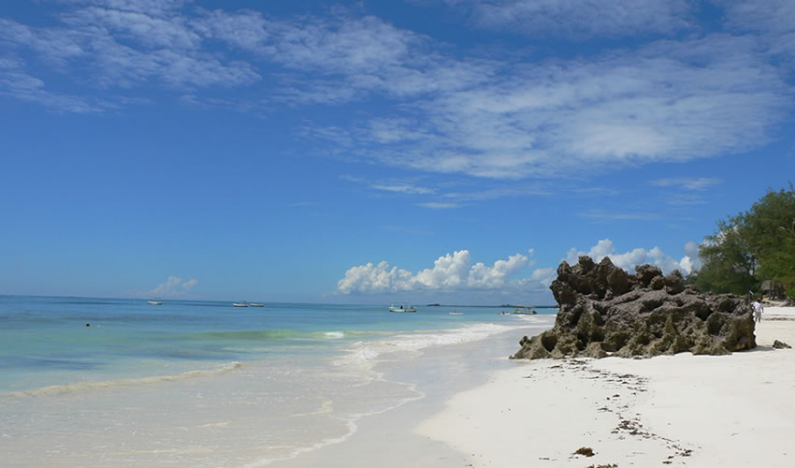Describe the image with as much detail as possible.

This stunning image captures the serene beauty of a beach in Kenya, showcasing a soft, white sandy shore gently kissed by clear turquoise waters. In the foreground, a rugged rock formation adds a touch of drama to the scene, contrasting with the smooth sands. The tranquil beach is bordered by swaying palm trees, while a few boats can be seen in the distance, highlighting the coastal charm. Above, the sky is a brilliant blue with fluffy white clouds scattered, creating an idyllic setting perfect for relaxation and adventure along Kenya's coastline. This picturesque landscape is part of the enticing 10 Days Mombasa Beach Tour, which combines enchanting safari experiences with leisurely beach holidays.